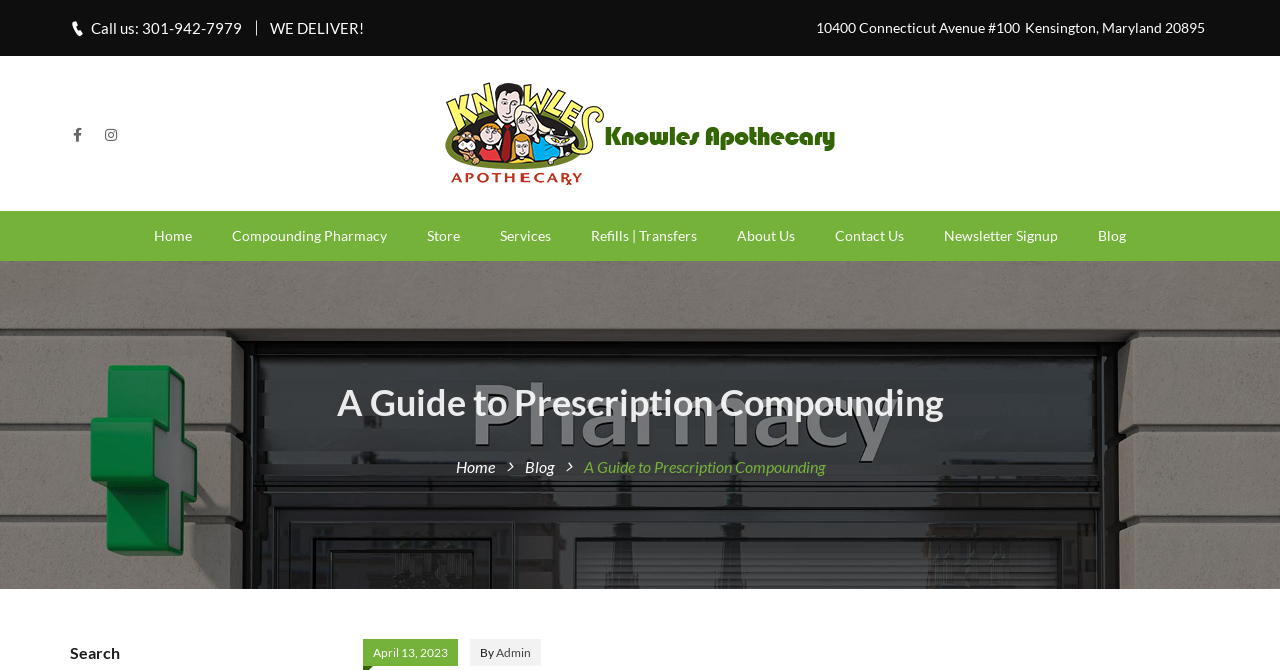Determine the bounding box coordinates for the region that must be clicked to execute the following instruction: "Contact the pharmacy".

[0.637, 0.315, 0.722, 0.39]